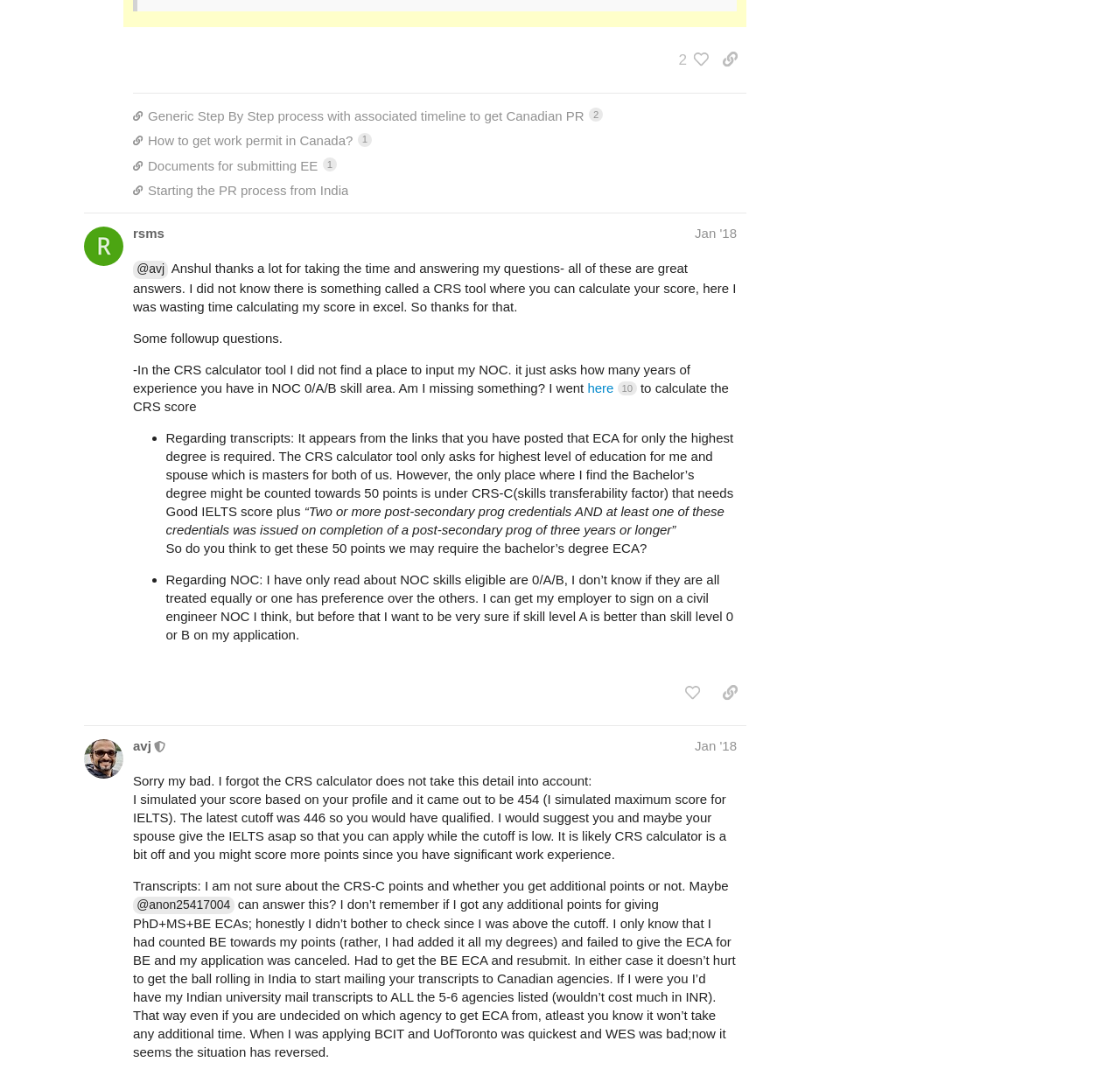How many days later did prabhakar_meduri post?
From the image, provide a succinct answer in one word or a short phrase.

15 days